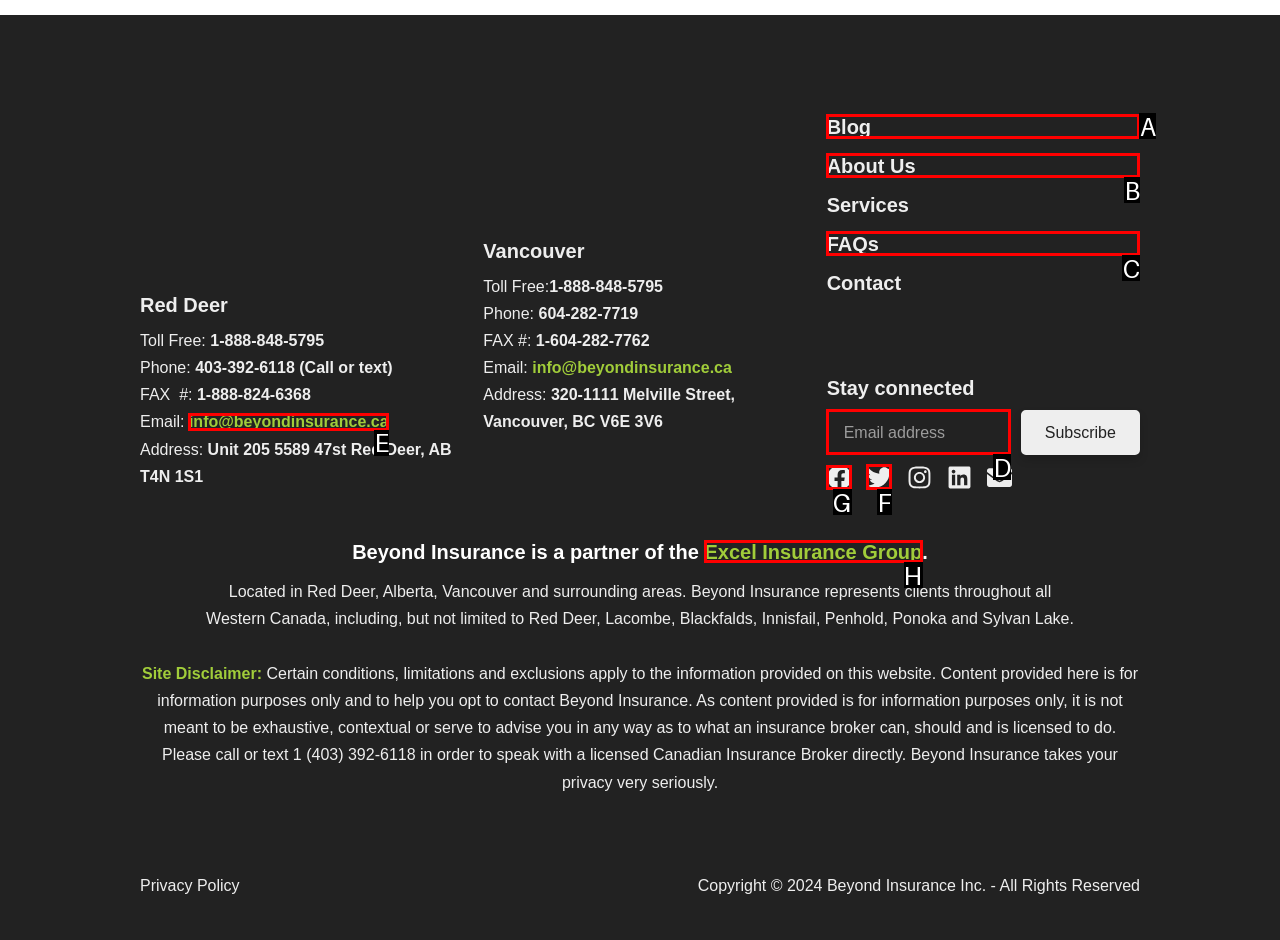Select the correct UI element to click for this task: Click the 'Facebook' social media link.
Answer using the letter from the provided options.

G